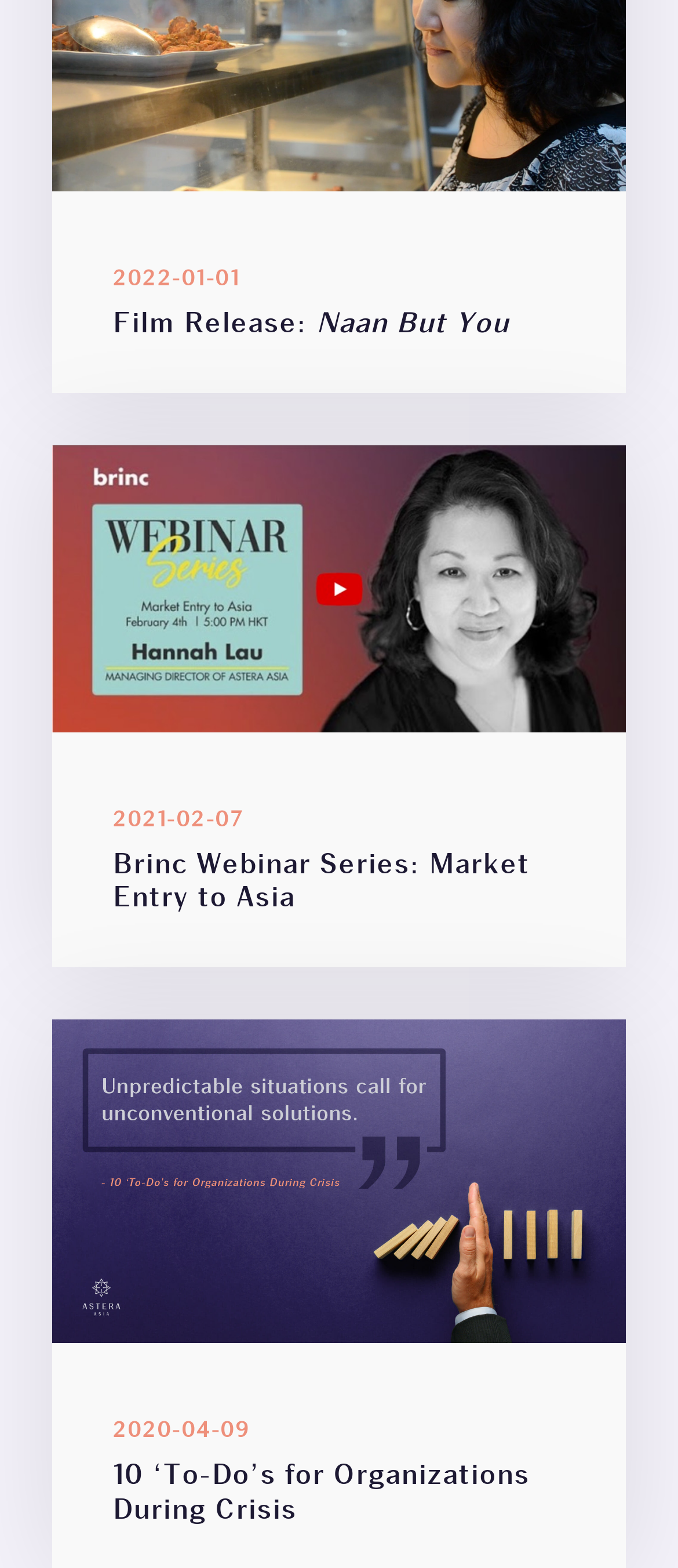Using floating point numbers between 0 and 1, provide the bounding box coordinates in the format (top-left x, top-left y, bottom-right x, bottom-right y). Locate the UI element described here: title="Naan But You"

[0.077, 0.009, 0.923, 0.029]